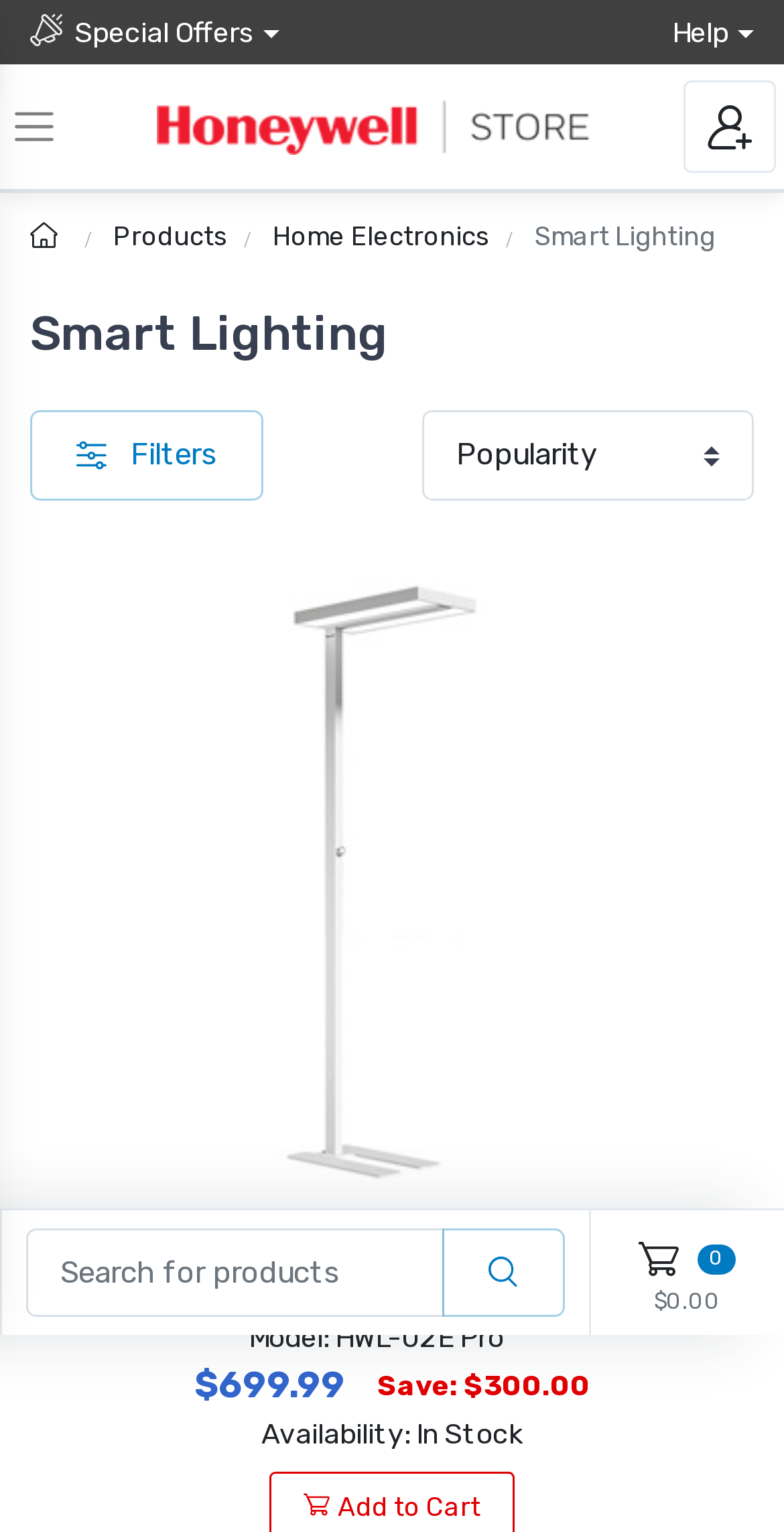What can be done with the search bar?
Observe the image and answer the question with a one-word or short phrase response.

Search for products